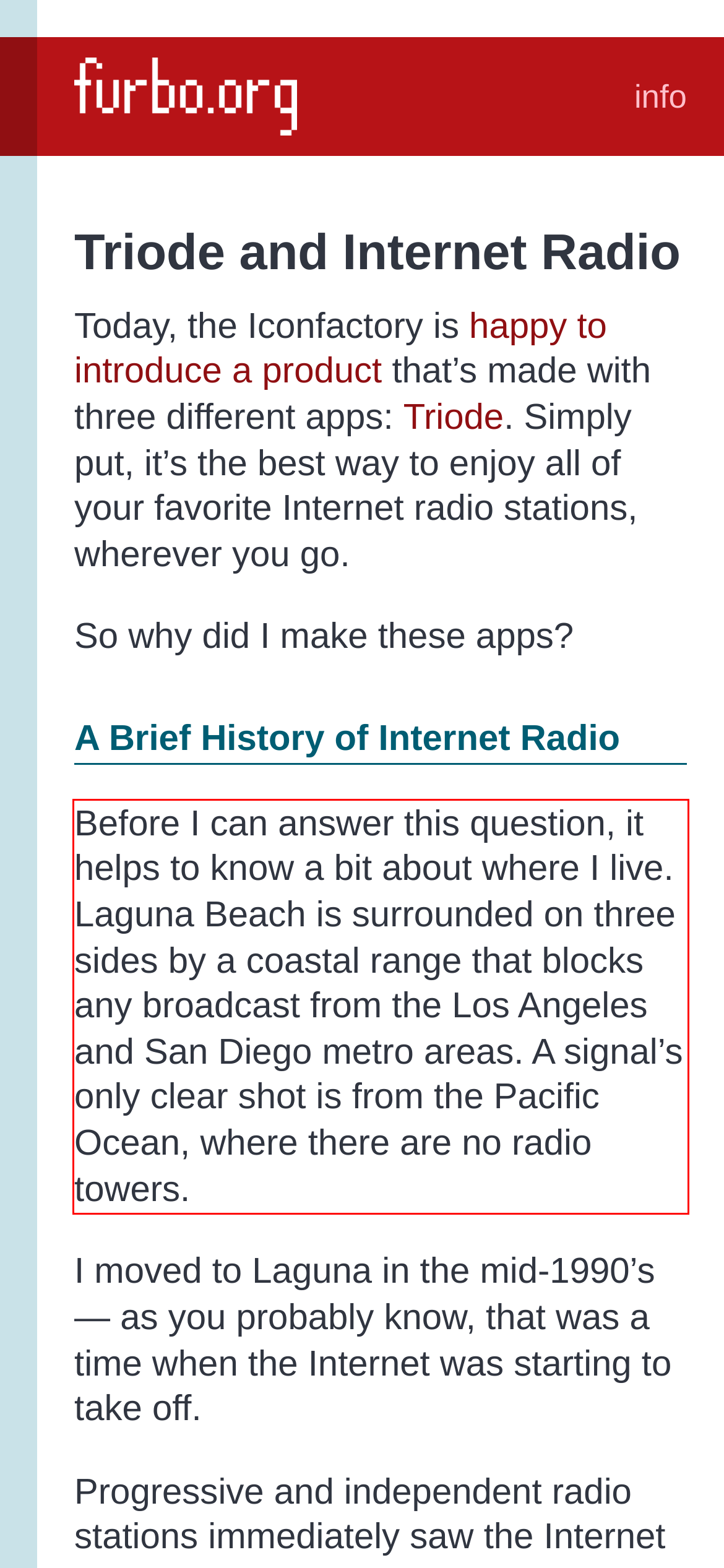Please examine the screenshot of the webpage and read the text present within the red rectangle bounding box.

Before I can answer this question, it helps to know a bit about where I live. Laguna Beach is surrounded on three sides by a coastal range that blocks any broadcast from the Los Angeles and San Diego metro areas. A signal’s only clear shot is from the Pacific Ocean, where there are no radio towers.